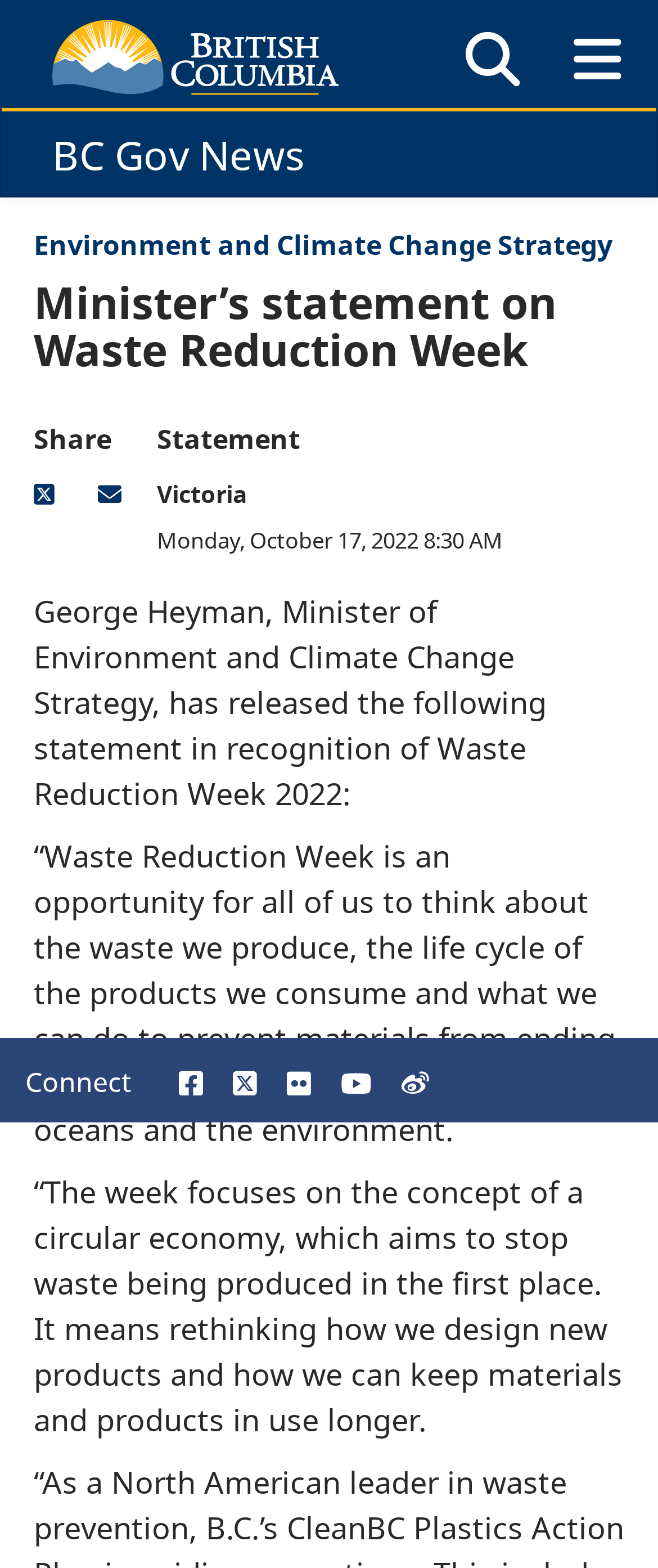Please answer the following question using a single word or phrase: 
What is the date of the statement?

Monday, October 17, 2022